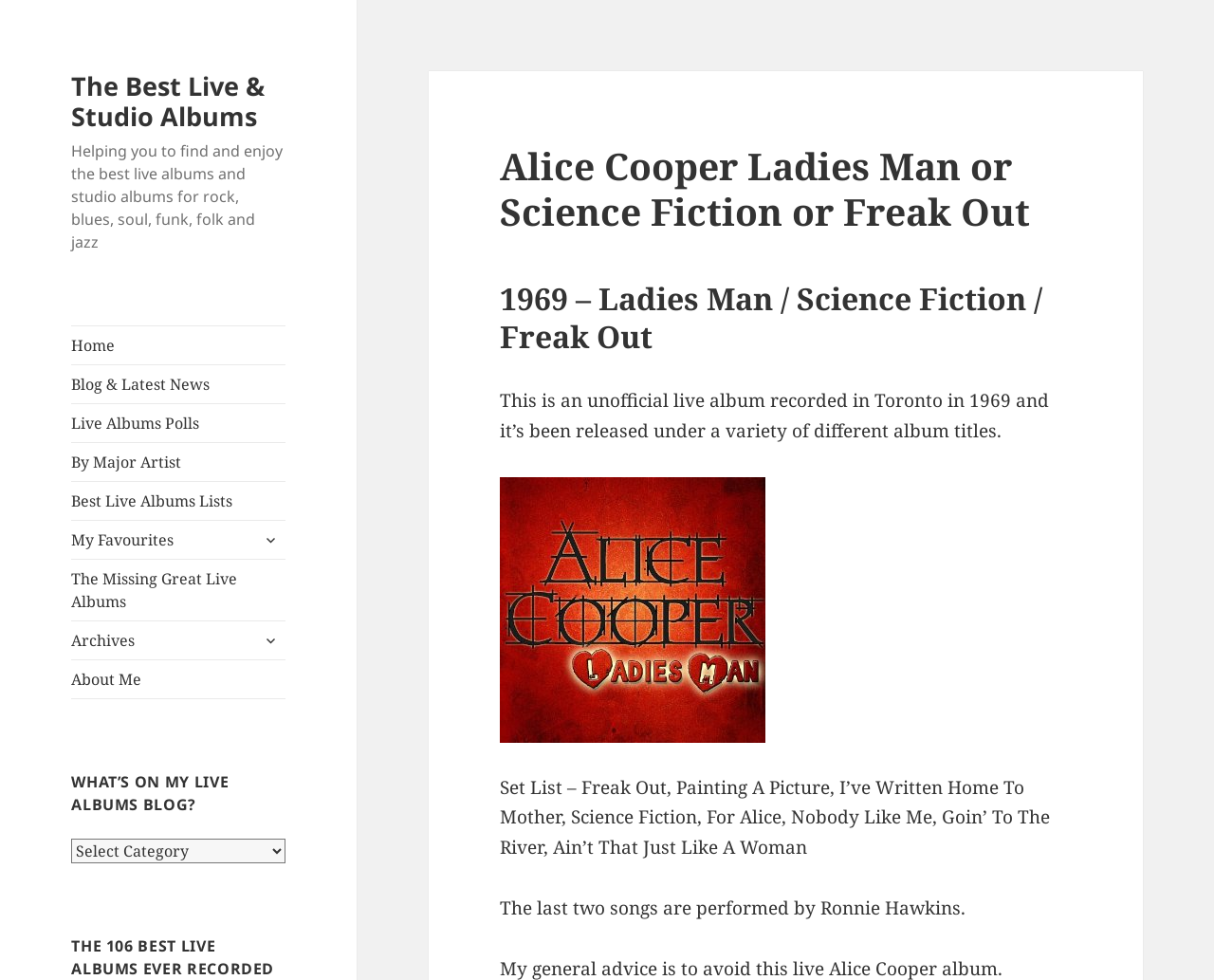Please determine the bounding box coordinates of the element to click in order to execute the following instruction: "Click on the 'Alice Cooper Ladies Man' link". The coordinates should be four float numbers between 0 and 1, specified as [left, top, right, bottom].

[0.412, 0.486, 0.882, 0.758]